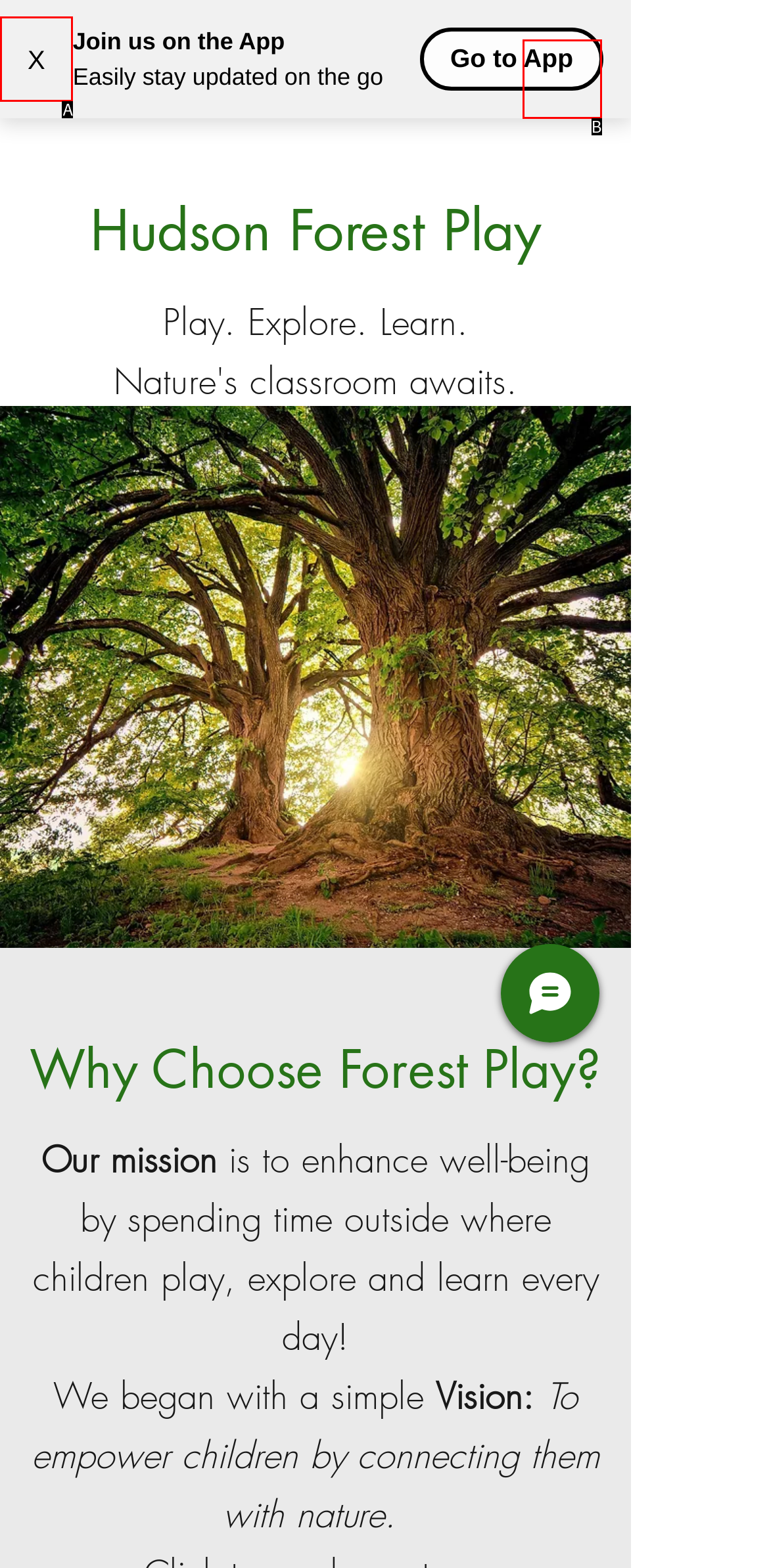Identify the bounding box that corresponds to: aria-label="Open navigation menu"
Respond with the letter of the correct option from the provided choices.

B